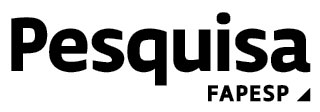What is the primary focus of the publication represented by this logo?
Please answer the question as detailed as possible based on the image.

The caption states that the logo is a visual identity for a publication that highlights significant research contributions and public engagement in science and technology, indicating the foundation's role in advancing research across diverse disciplines.